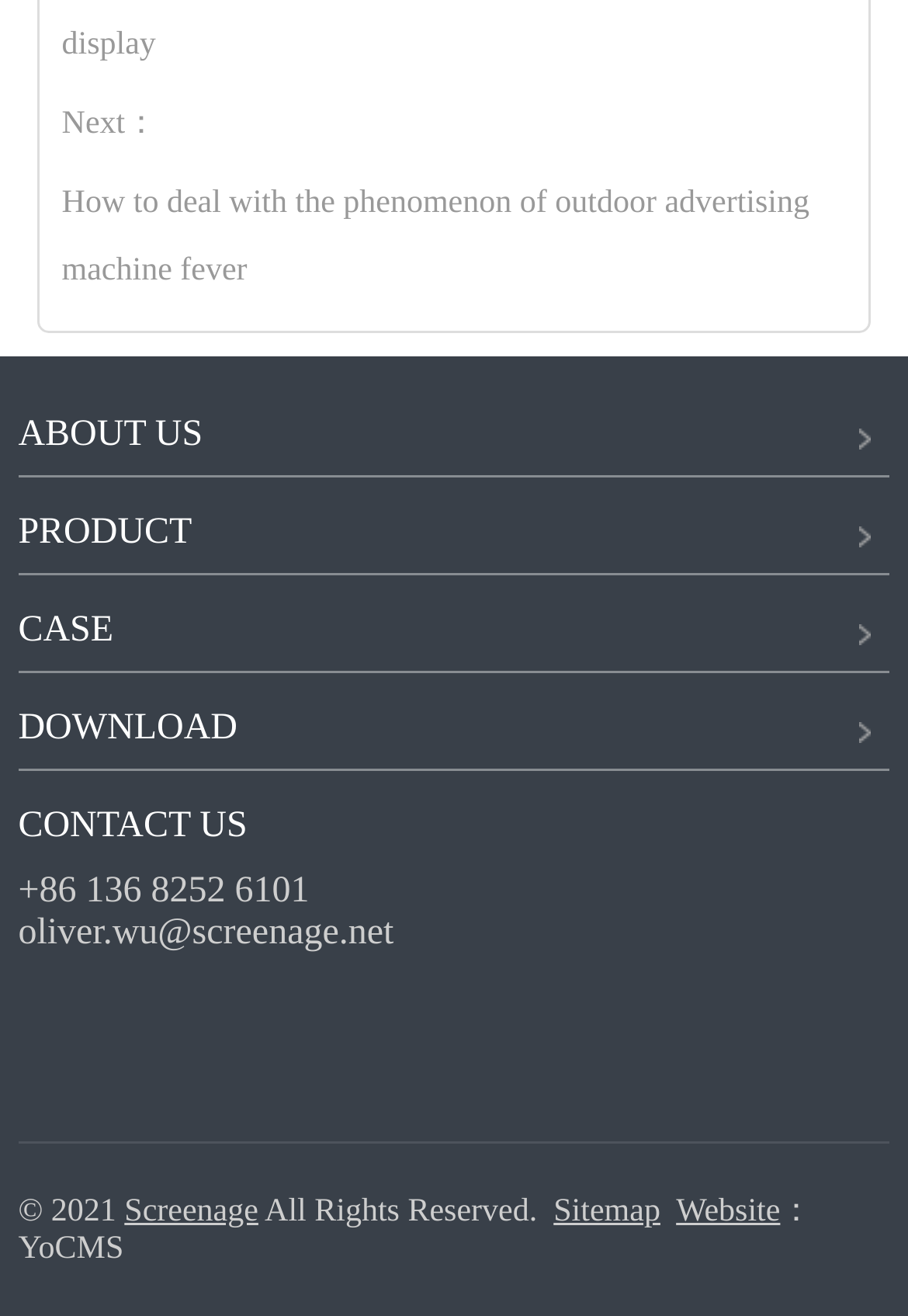Determine the bounding box coordinates for the UI element with the following description: "Screenage". The coordinates should be four float numbers between 0 and 1, represented as [left, top, right, bottom].

[0.137, 0.907, 0.285, 0.934]